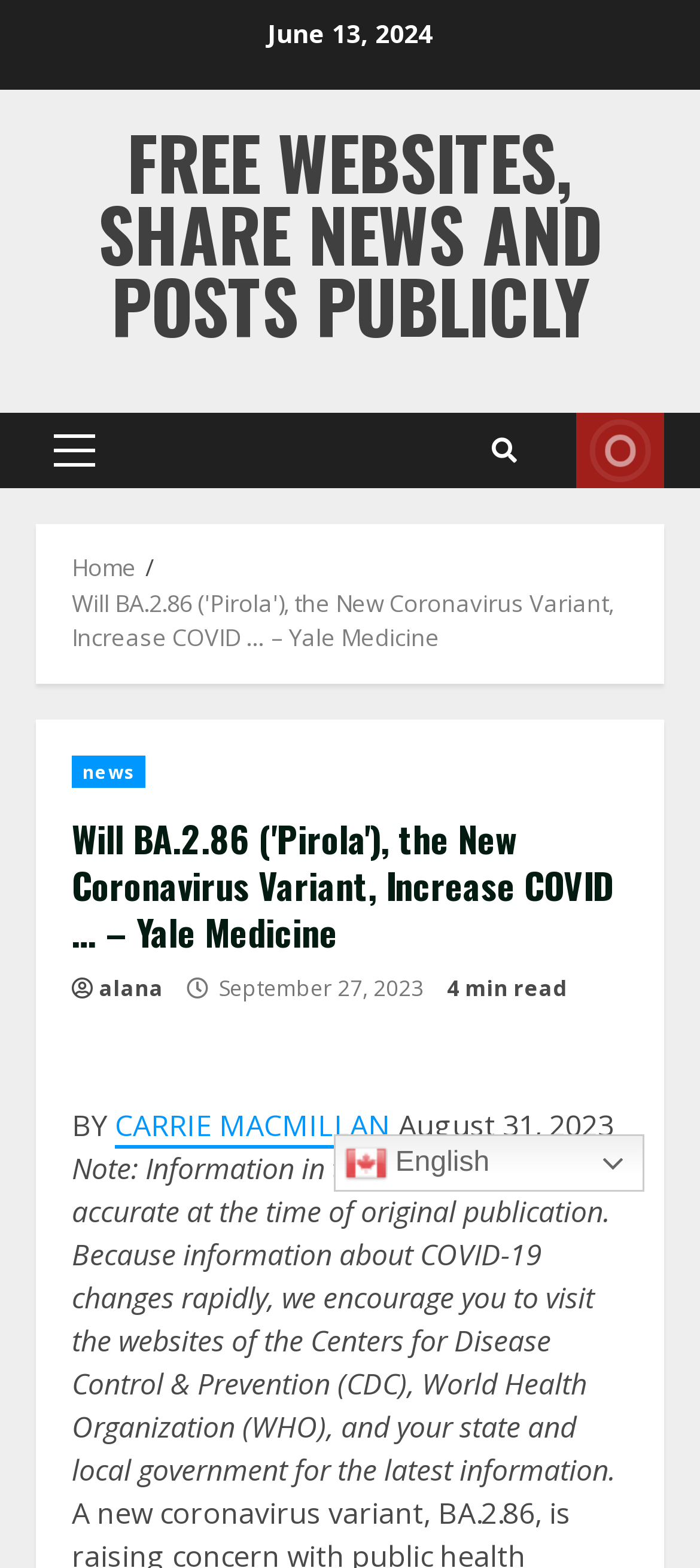Please find and report the bounding box coordinates of the element to click in order to perform the following action: "Visit the 'Home' page". The coordinates should be expressed as four float numbers between 0 and 1, in the format [left, top, right, bottom].

[0.103, 0.351, 0.195, 0.372]